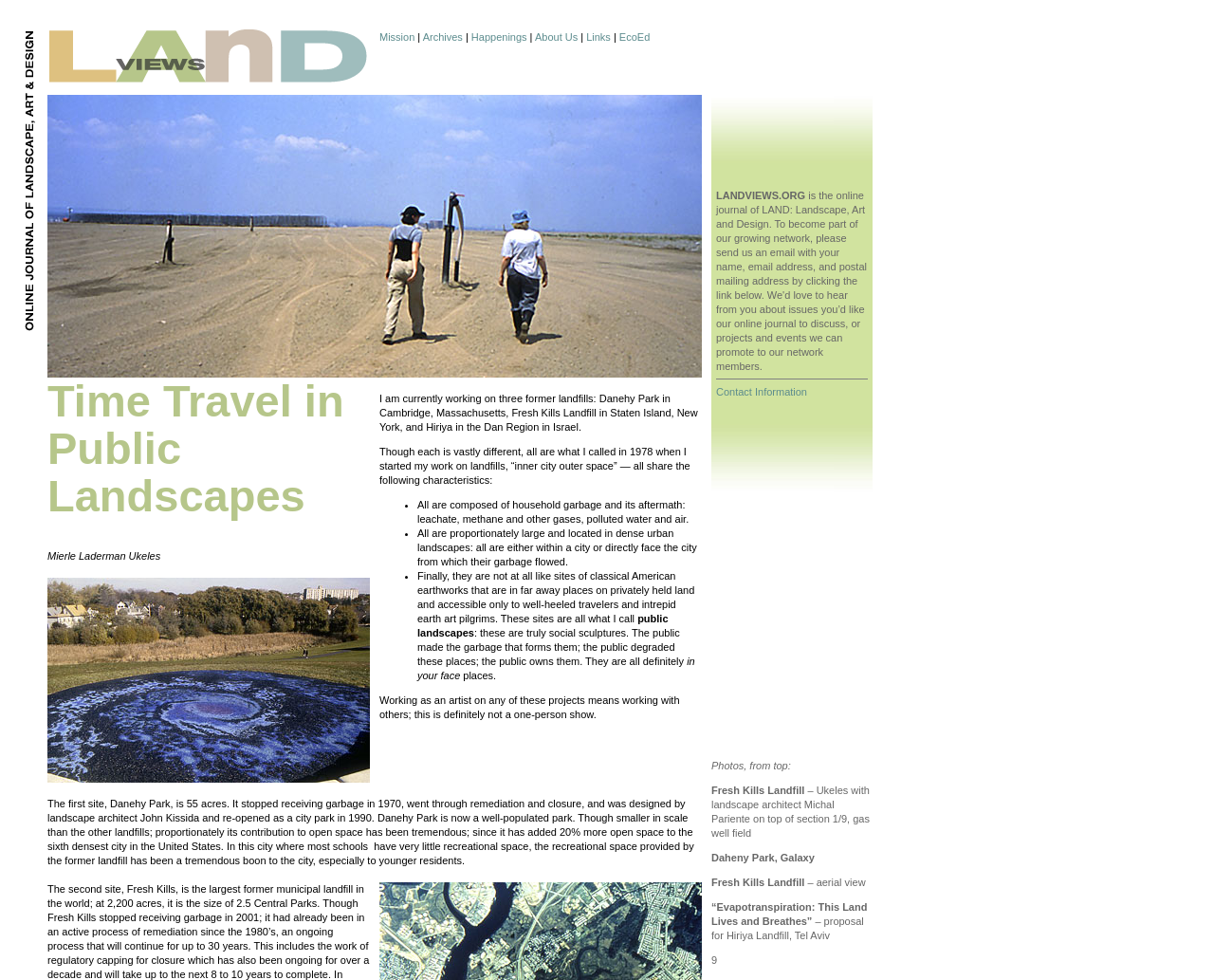Utilize the information from the image to answer the question in detail:
What is the name of the park mentioned in the article?

The answer can be found in the StaticText element with the text 'Daheny Park, Galaxy' and also in the LayoutTableCell element with the text 'The first site, Danehy Park, is 55 acres.'